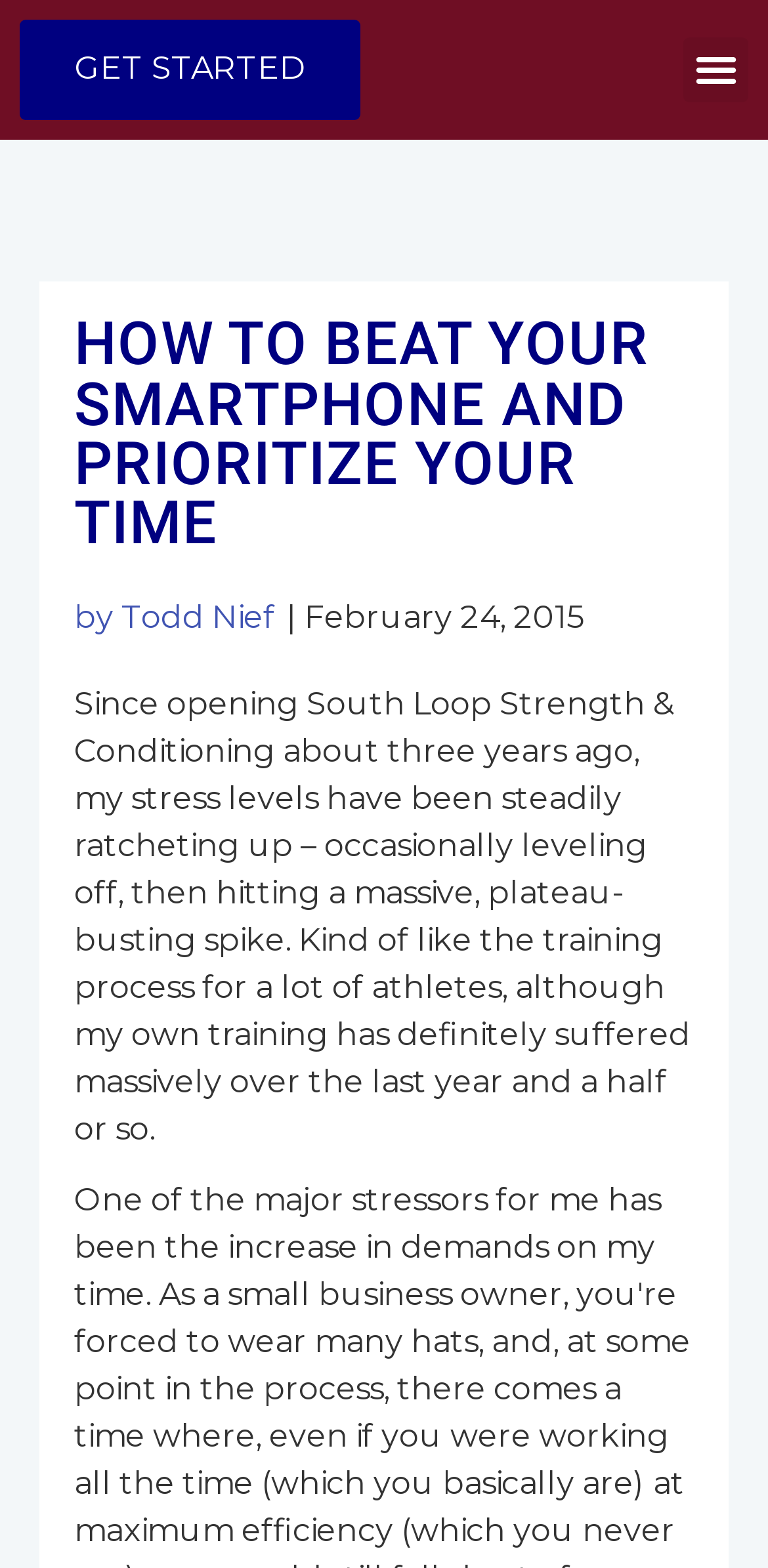When was the article published?
Look at the screenshot and respond with a single word or phrase.

February 24, 2015